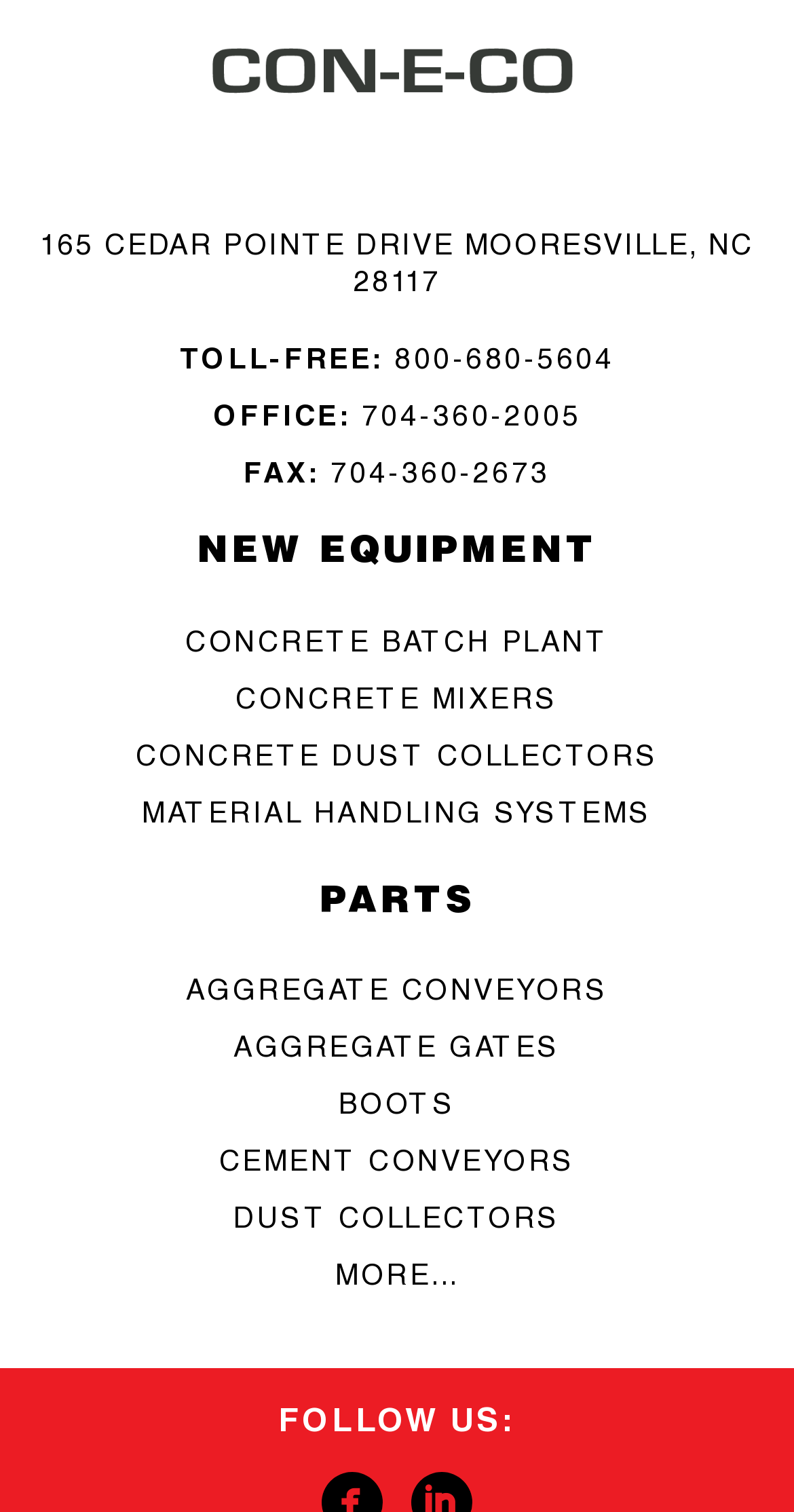Answer the following in one word or a short phrase: 
What is the toll-free number of the office?

800-680-5604